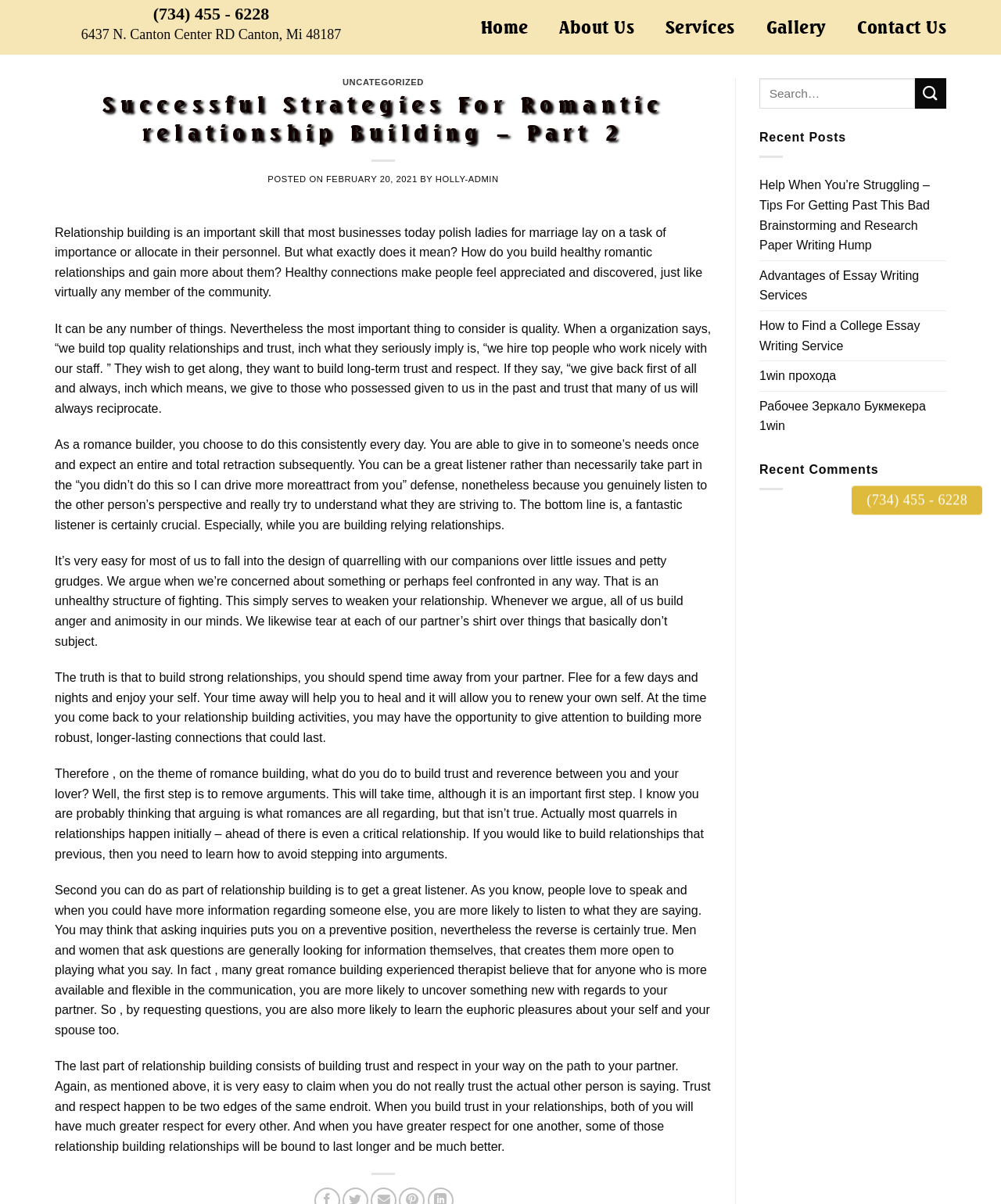Determine the bounding box coordinates for the clickable element required to fulfill the instruction: "Read the 'UNCATEGORIZED' post". Provide the coordinates as four float numbers between 0 and 1, i.e., [left, top, right, bottom].

[0.342, 0.064, 0.423, 0.072]